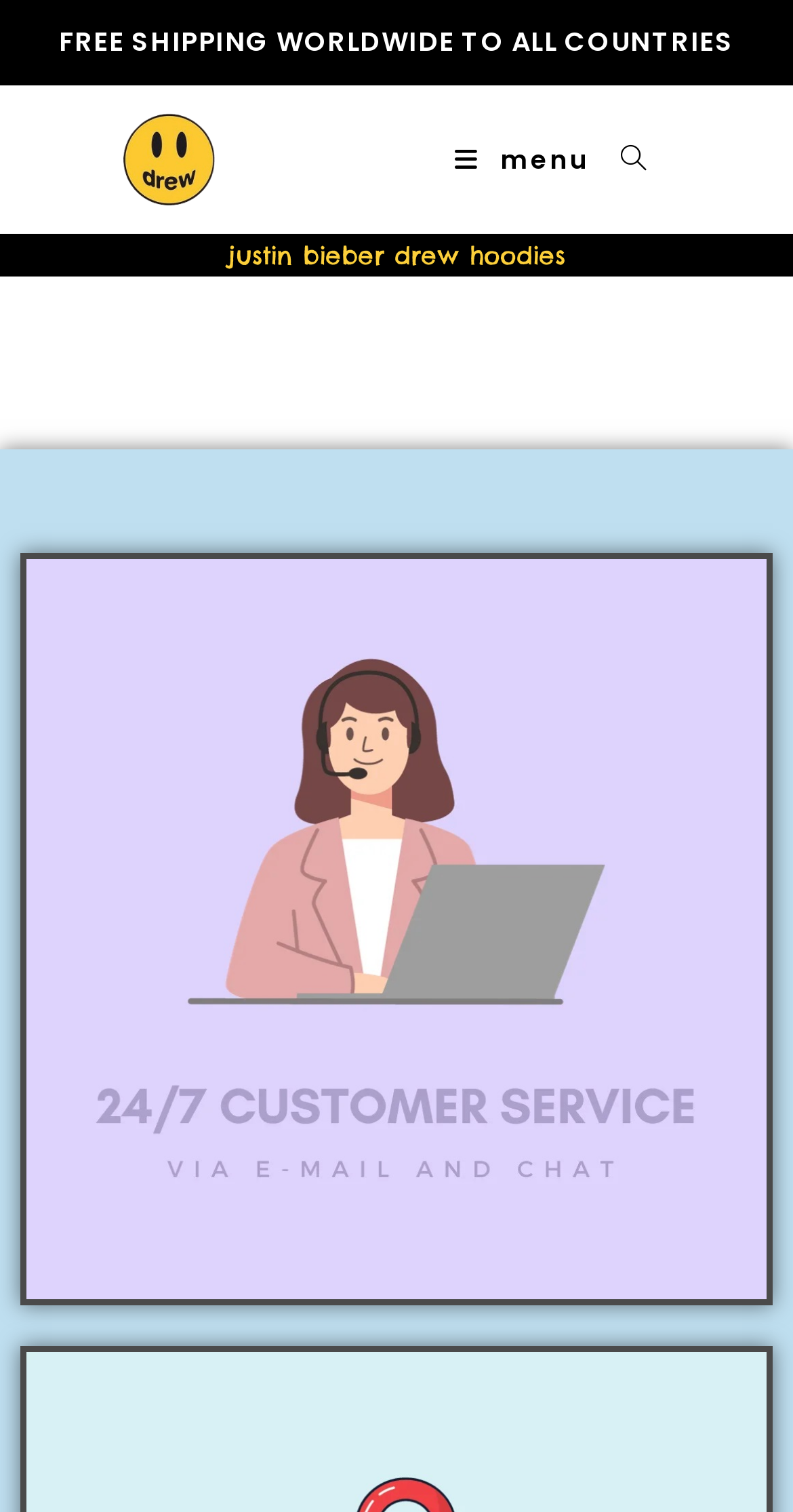Bounding box coordinates are specified in the format (top-left x, top-left y, bottom-right x, bottom-right y). All values are floating point numbers bounded between 0 and 1. Please provide the bounding box coordinate of the region this sentence describes: parent_node: menu aria-label="Search for:"

[0.745, 0.064, 0.819, 0.146]